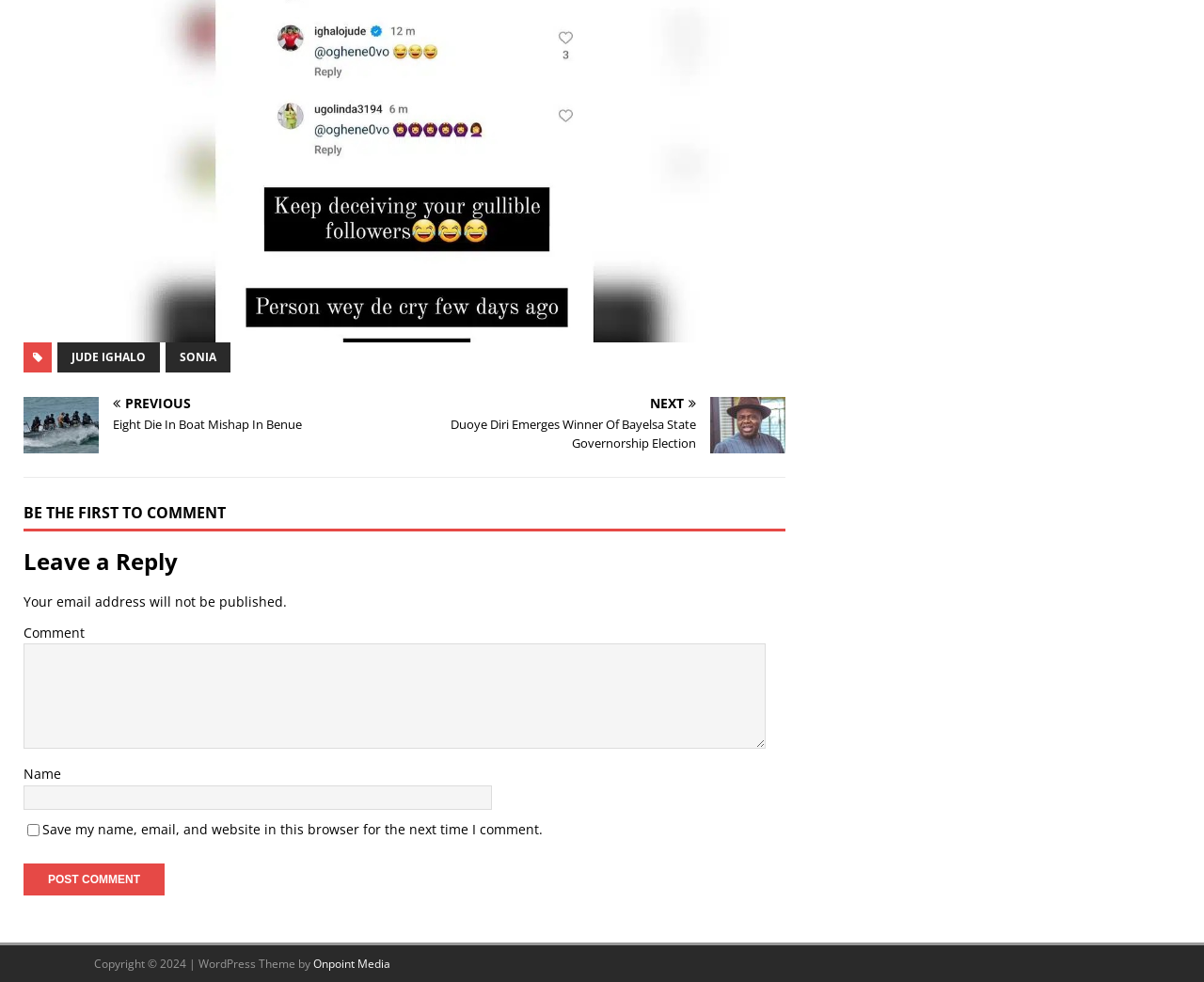Look at the image and answer the question in detail:
What is the purpose of the textbox with the label 'Comment'?

The textbox with the label 'Comment' is located below the 'Leave a Reply' heading and is required to be filled in. Its purpose is to allow users to leave a comment on the webpage.